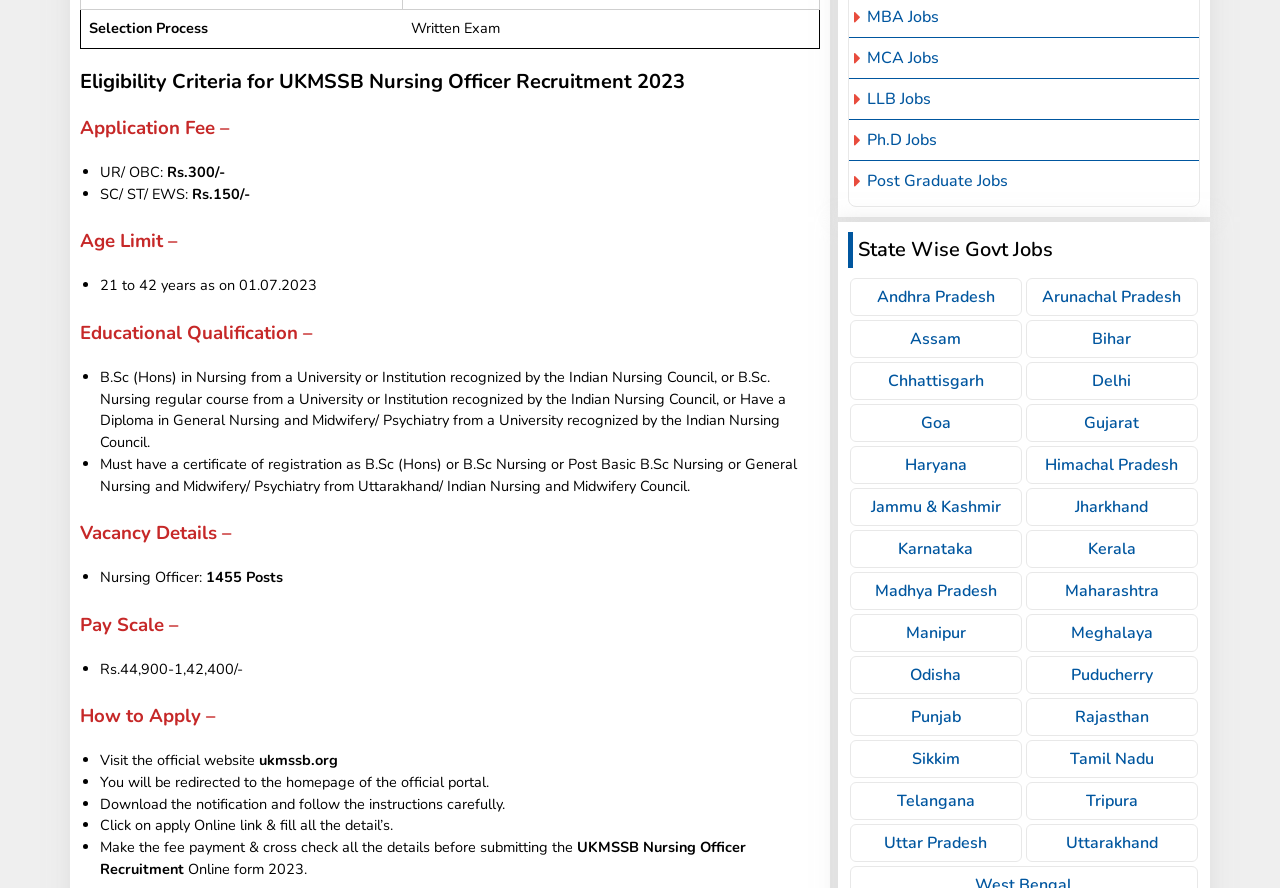Please provide a one-word or phrase answer to the question: 
What is the eligibility criteria for UKMSSB Nursing Officer Recruitment 2023?

B.Sc (Hons) in Nursing